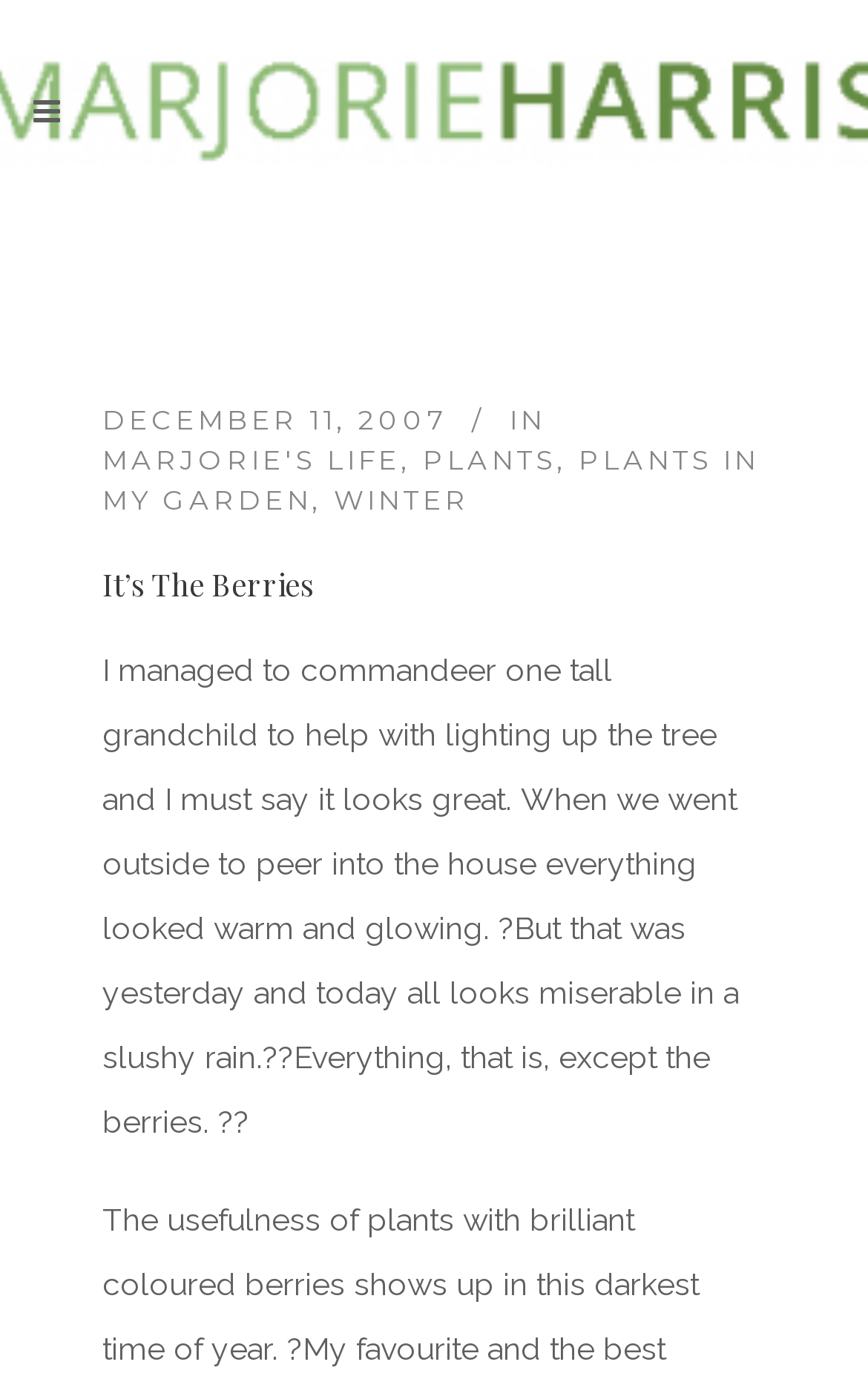What is the author of the article? Analyze the screenshot and reply with just one word or a short phrase.

Marjorie Harris